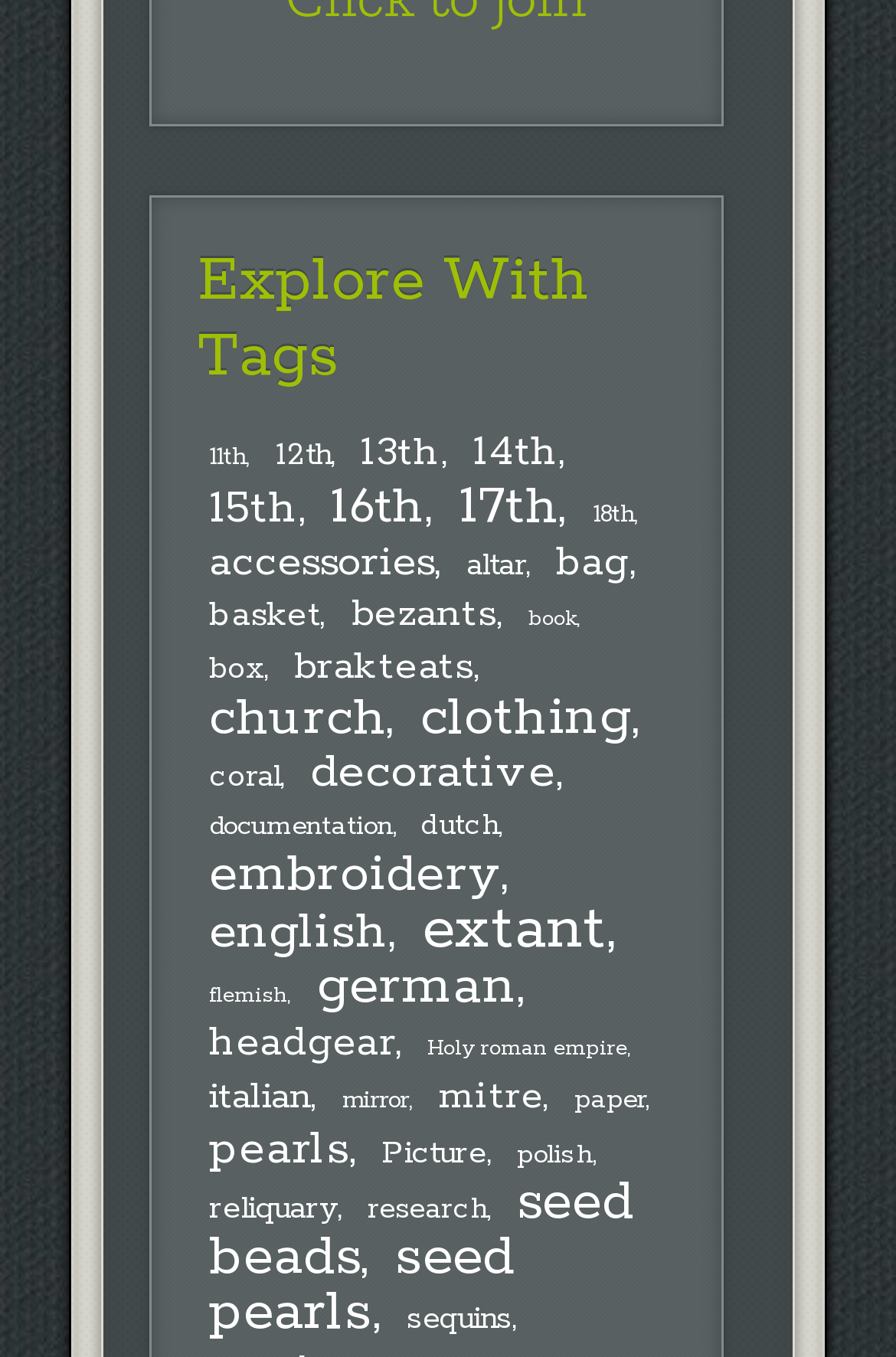Answer succinctly with a single word or phrase:
How many tags have more than 50 items?

3